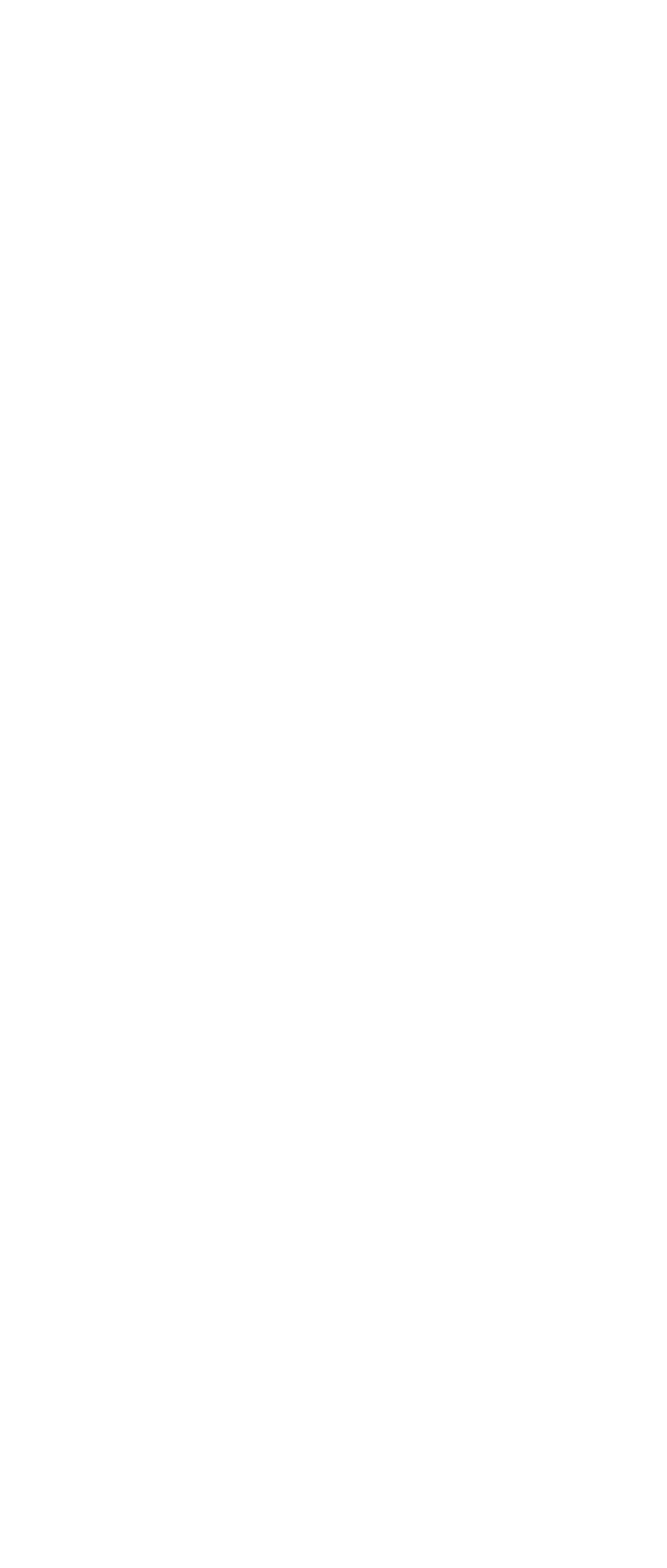Provide the bounding box coordinates for the specified HTML element described in this description: "Privacy Statement". The coordinates should be four float numbers ranging from 0 to 1, in the format [left, top, right, bottom].

None